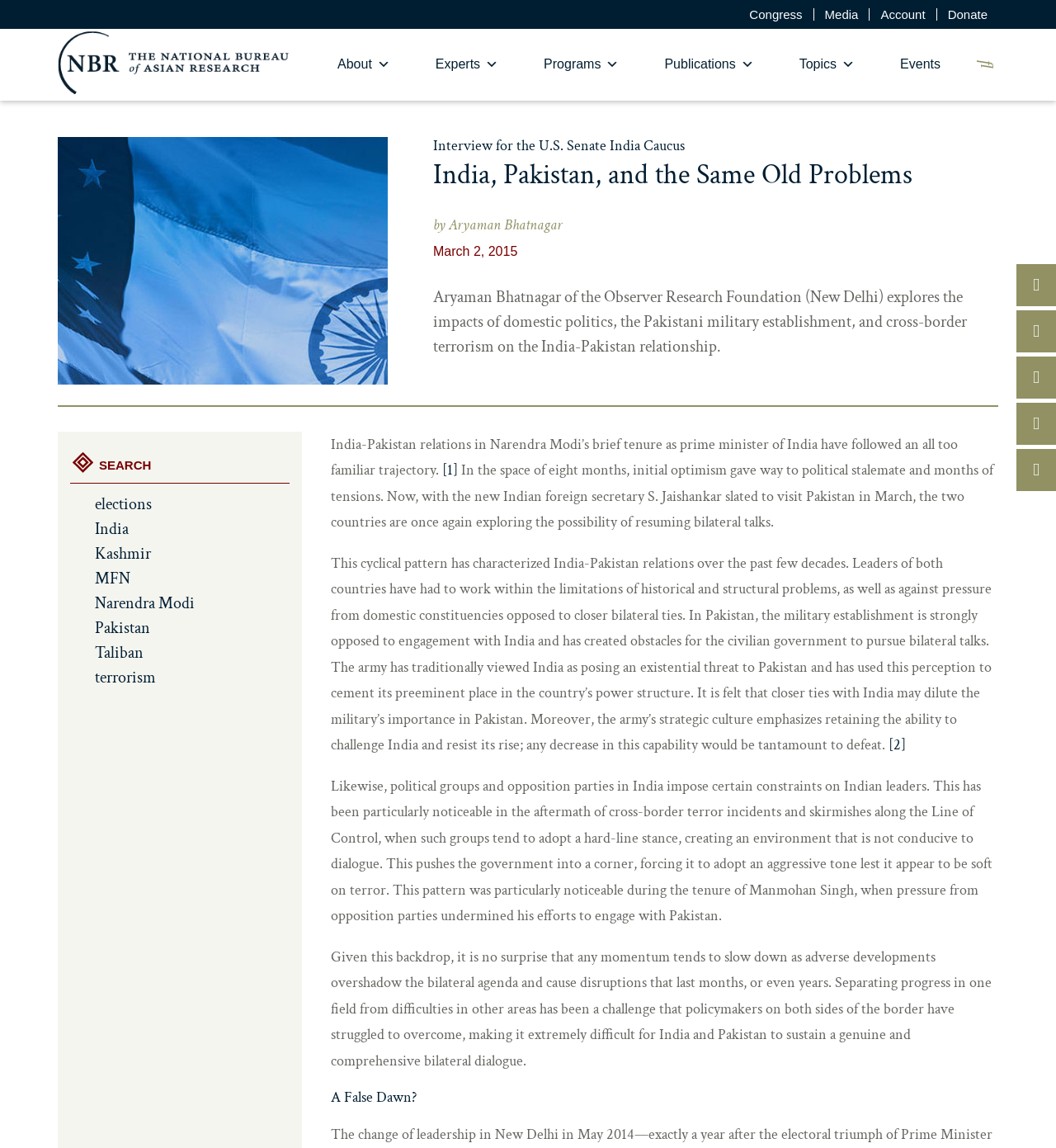Can you specify the bounding box coordinates for the region that should be clicked to fulfill this instruction: "Explore the 'Topics' section".

[0.753, 0.047, 0.813, 0.066]